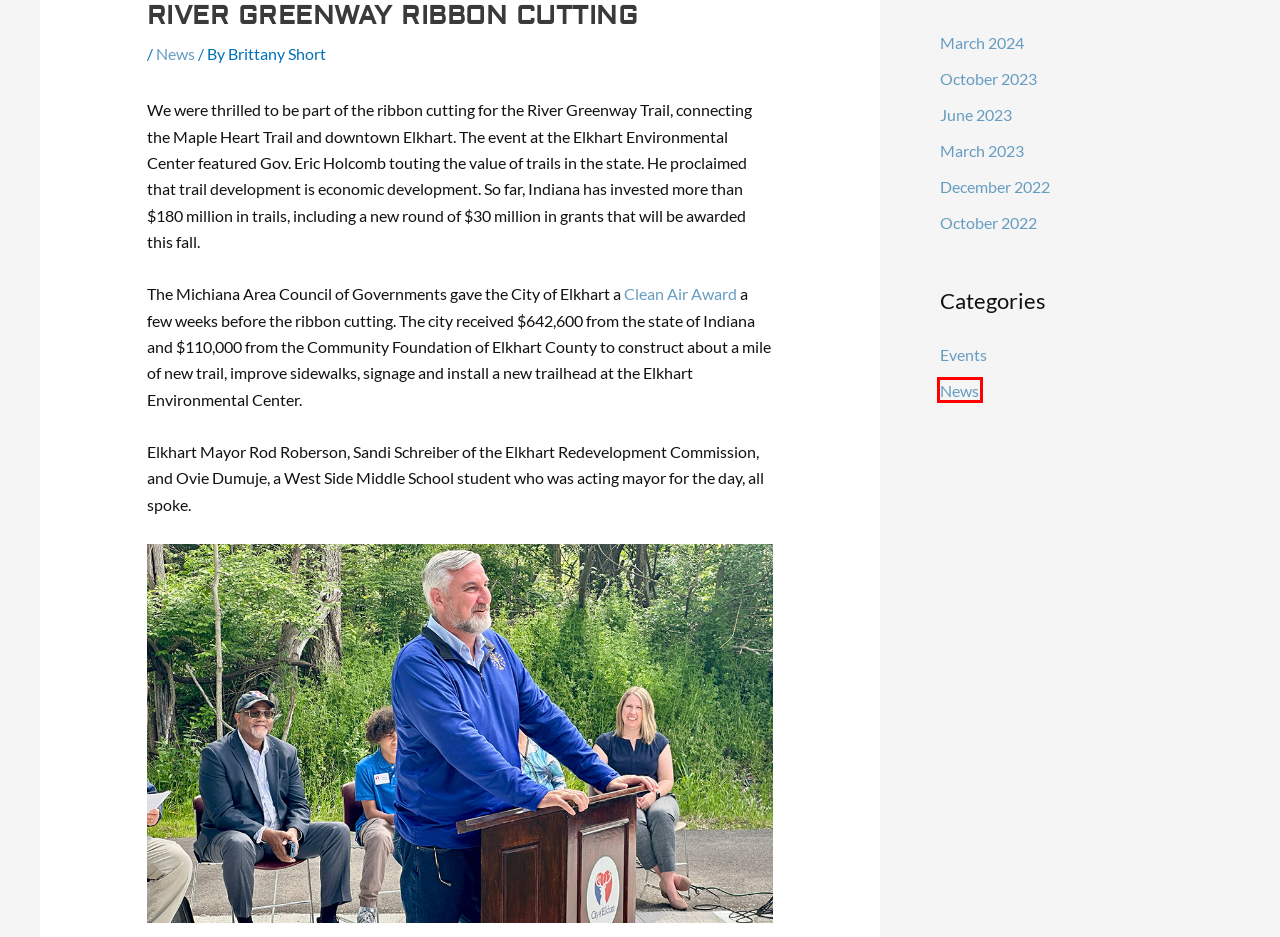Inspect the provided webpage screenshot, concentrating on the element within the red bounding box. Select the description that best represents the new webpage after you click the highlighted element. Here are the candidates:
A. Donate to Connect in Elkhart County - Connect in Elkhart County
B. River Mill Trail nears construction - Connect in Elkhart County
C. News Archives - Connect in Elkhart County
D. October 2022 - Connect in Elkhart County
E. Holcomb discusses state budget’s impact on Michiana during Elkhart visit
F. June 2023 - Connect in Elkhart County
G. Building a BIG bridge - Connect in Elkhart County
H. Donate - Connect in Elkhart County

C